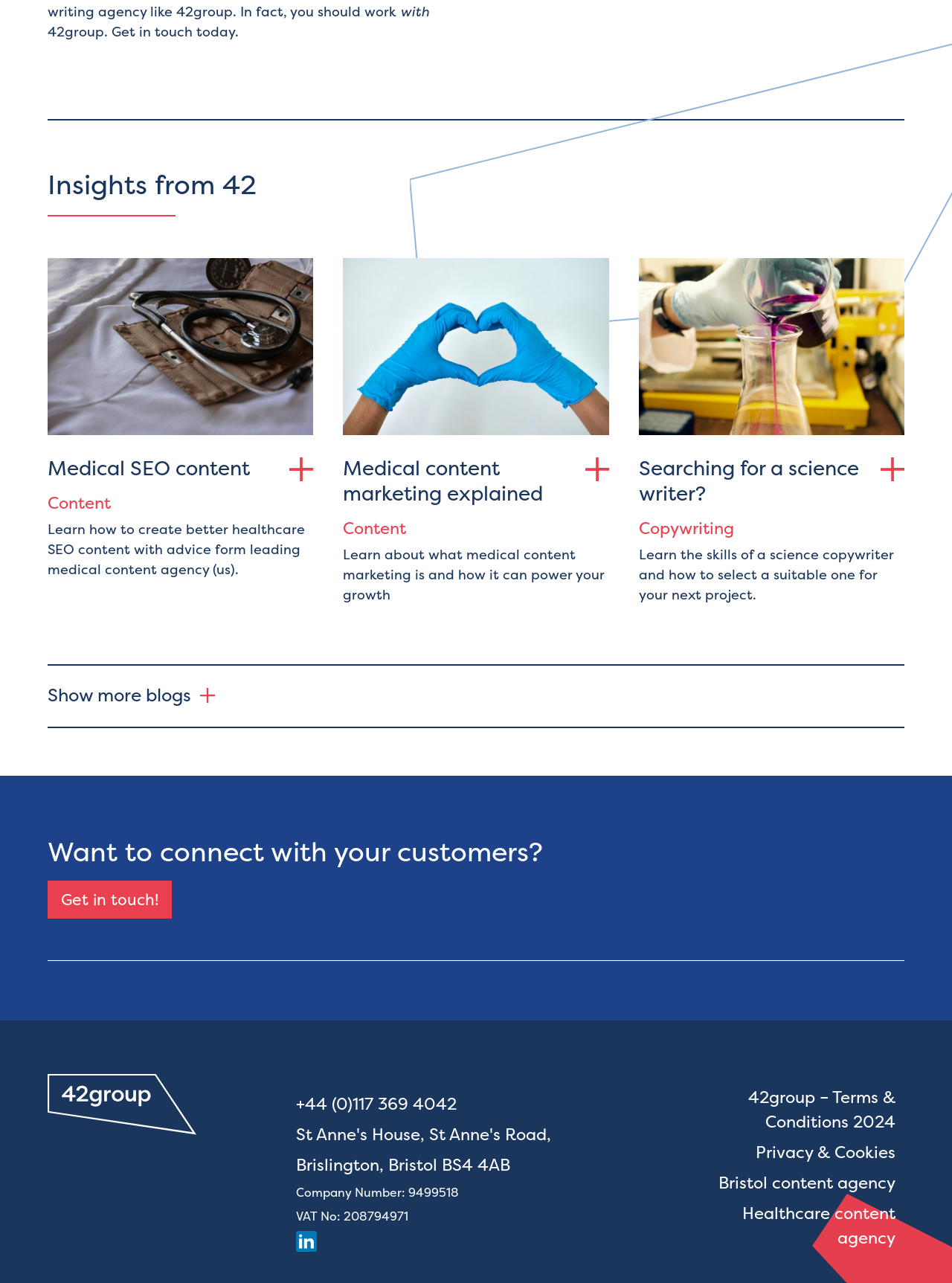Find the bounding box coordinates of the clickable region needed to perform the following instruction: "Learn about medical SEO content". The coordinates should be provided as four float numbers between 0 and 1, i.e., [left, top, right, bottom].

[0.05, 0.201, 0.329, 0.339]